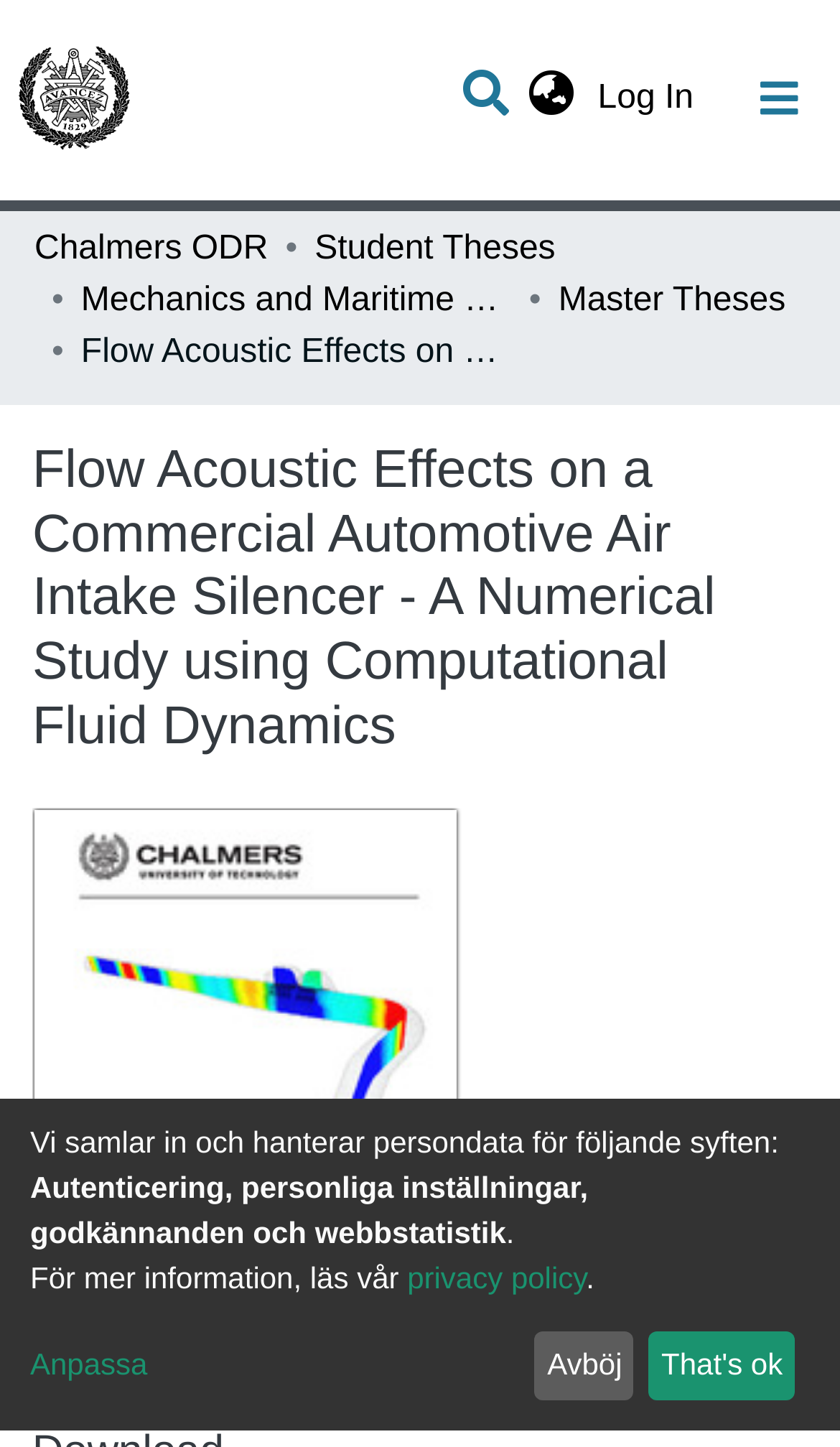What is the name of the repository?
Based on the visual information, provide a detailed and comprehensive answer.

The repository logo is present in the top-left corner, but the name of the repository is not explicitly mentioned.